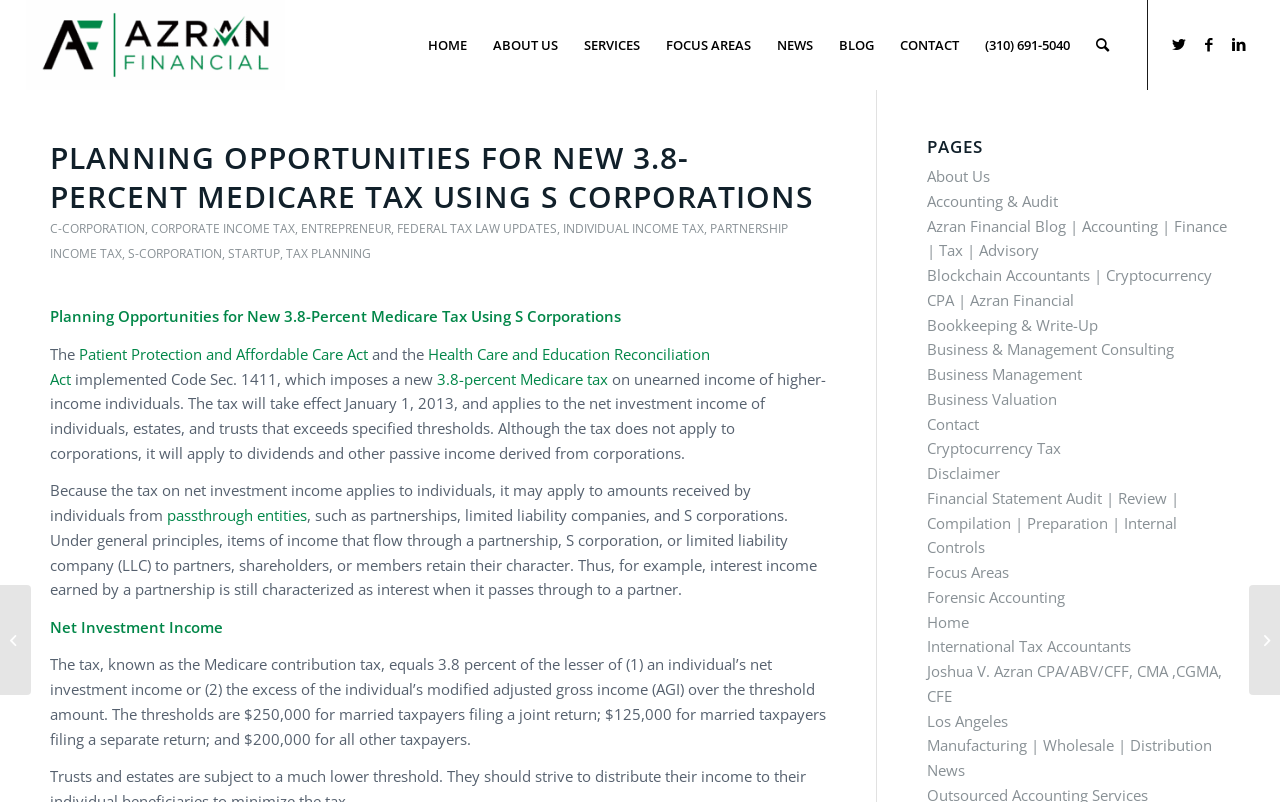Bounding box coordinates must be specified in the format (top-left x, top-left y, bottom-right x, bottom-right y). All values should be floating point numbers between 0 and 1. What are the bounding box coordinates of the UI element described as: 3.8-percent Medicare tax

[0.341, 0.459, 0.475, 0.484]